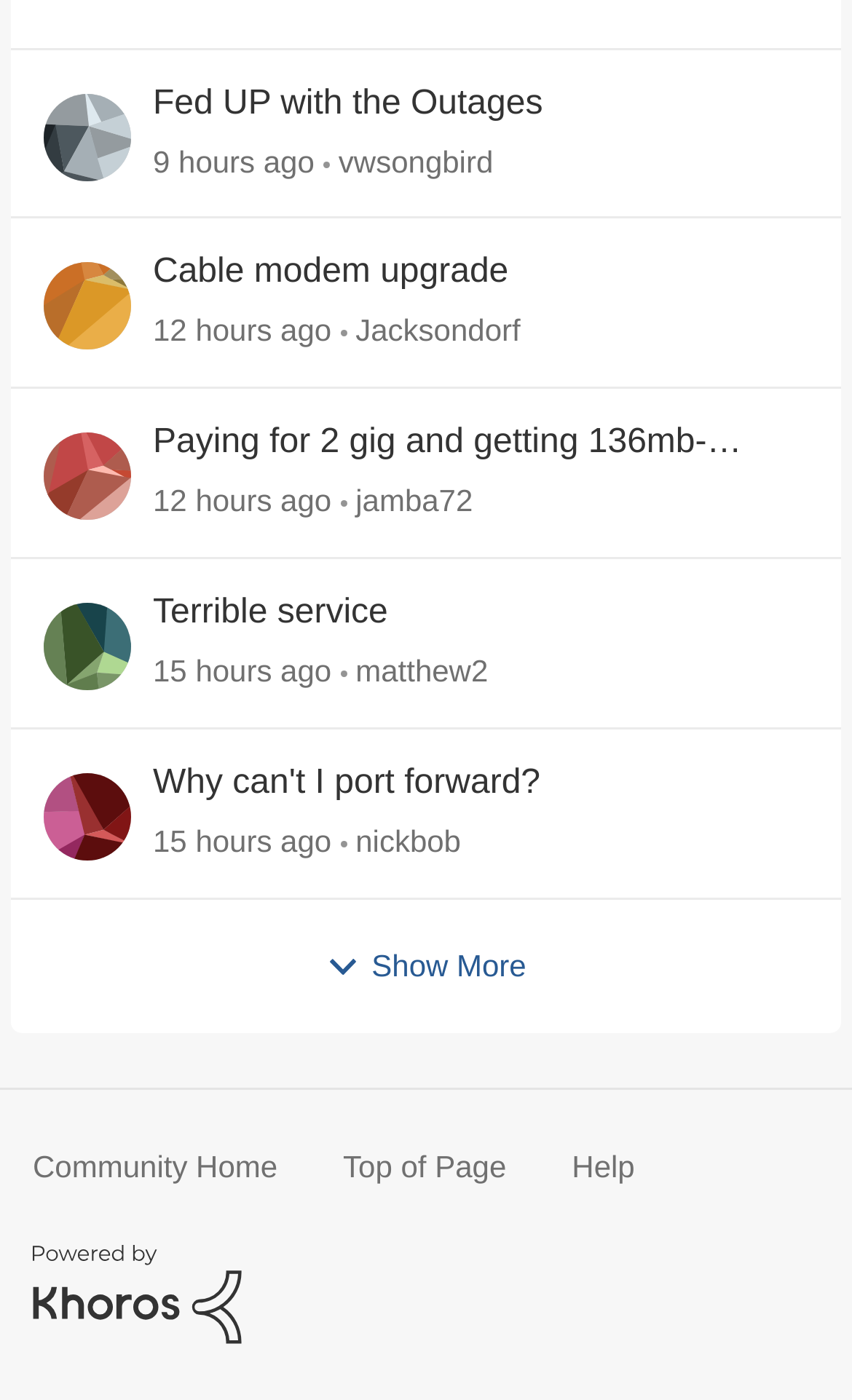What is the purpose of the 'Show More' button?
Please provide a full and detailed response to the question.

I looked at the button with the text 'Show More' and inferred that its purpose is to show more posts, likely beyond the 5 that are currently displayed on the page.